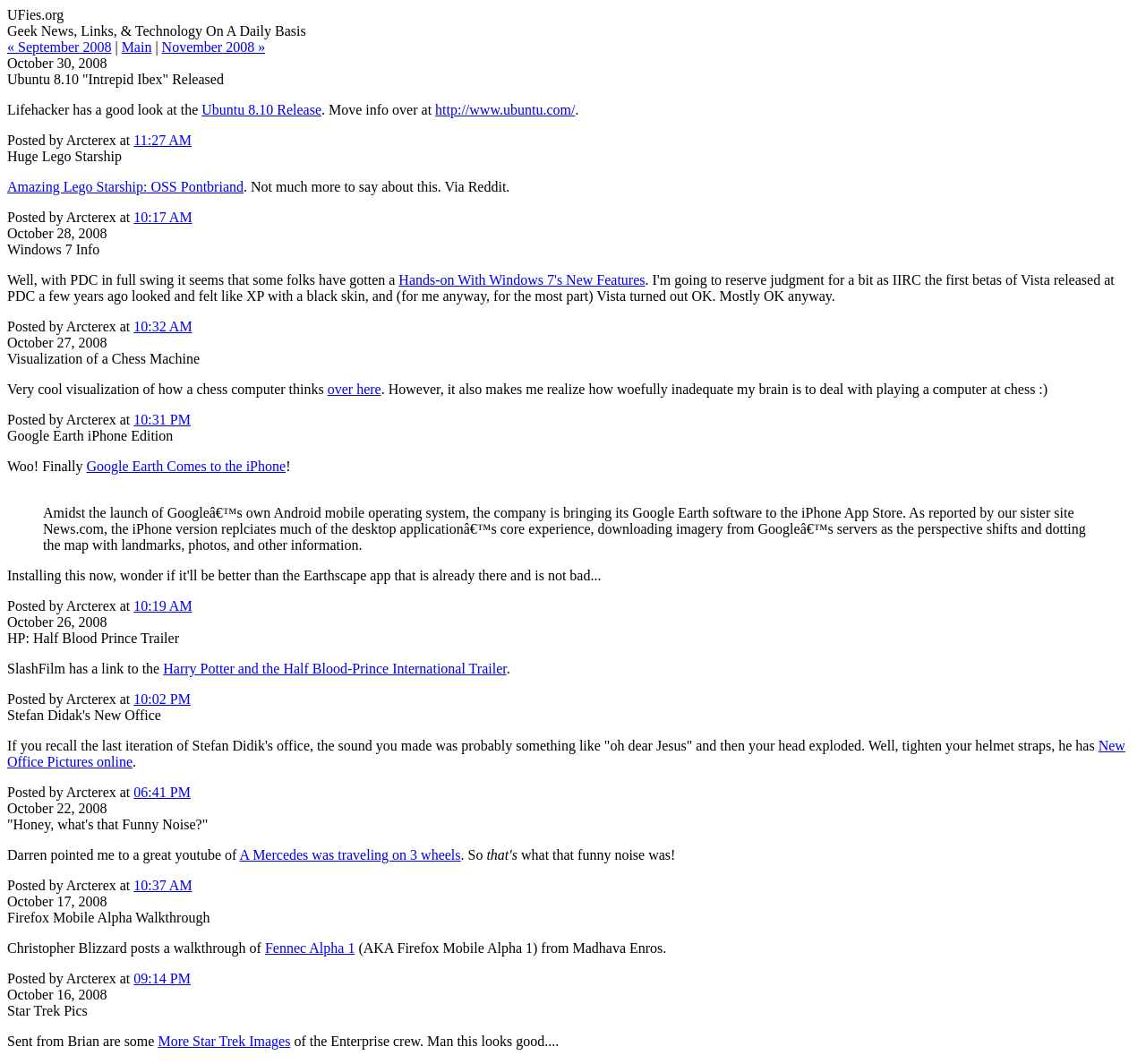Find the bounding box coordinates of the clickable area required to complete the following action: "Go to September 2008 archives".

[0.006, 0.037, 0.097, 0.051]